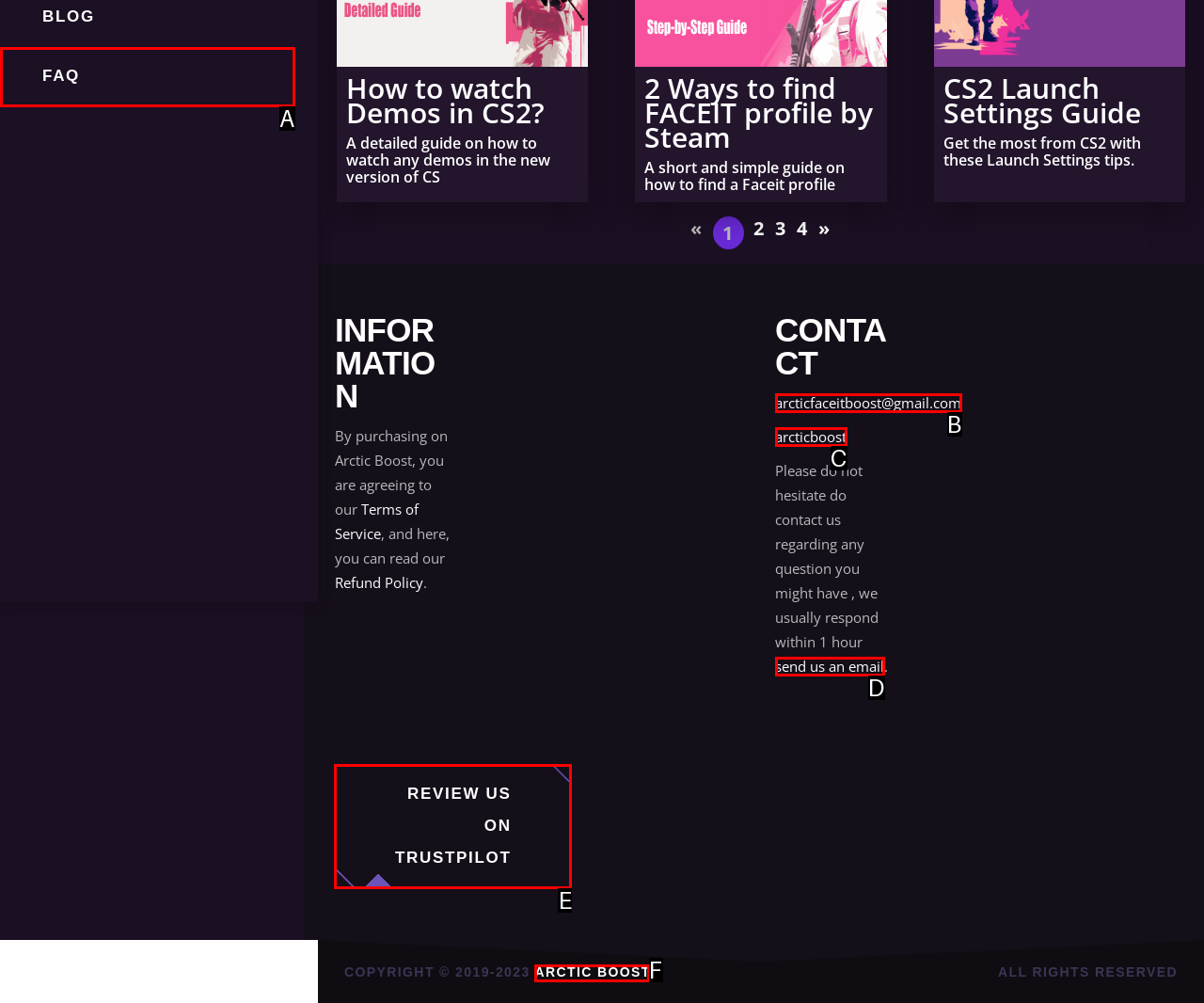Given the description: Review us on Trustpilot, select the HTML element that matches it best. Reply with the letter of the chosen option directly.

E